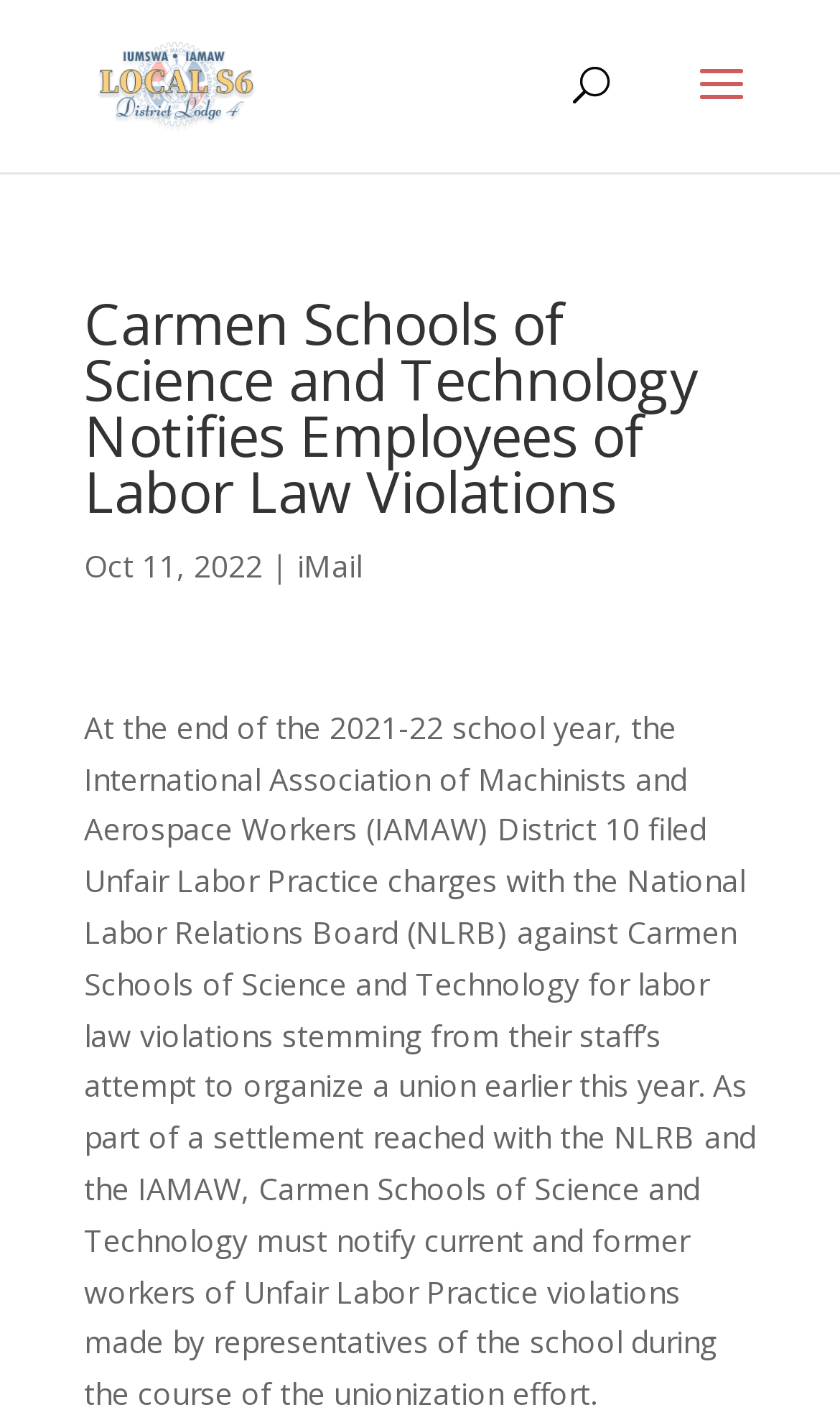What is the purpose of the notification mentioned in the article?
Could you give a comprehensive explanation in response to this question?

I found the answer by reading the text in the StaticText element which explains the purpose of the notification as part of a settlement reached with the NLRB and the IAMAW.